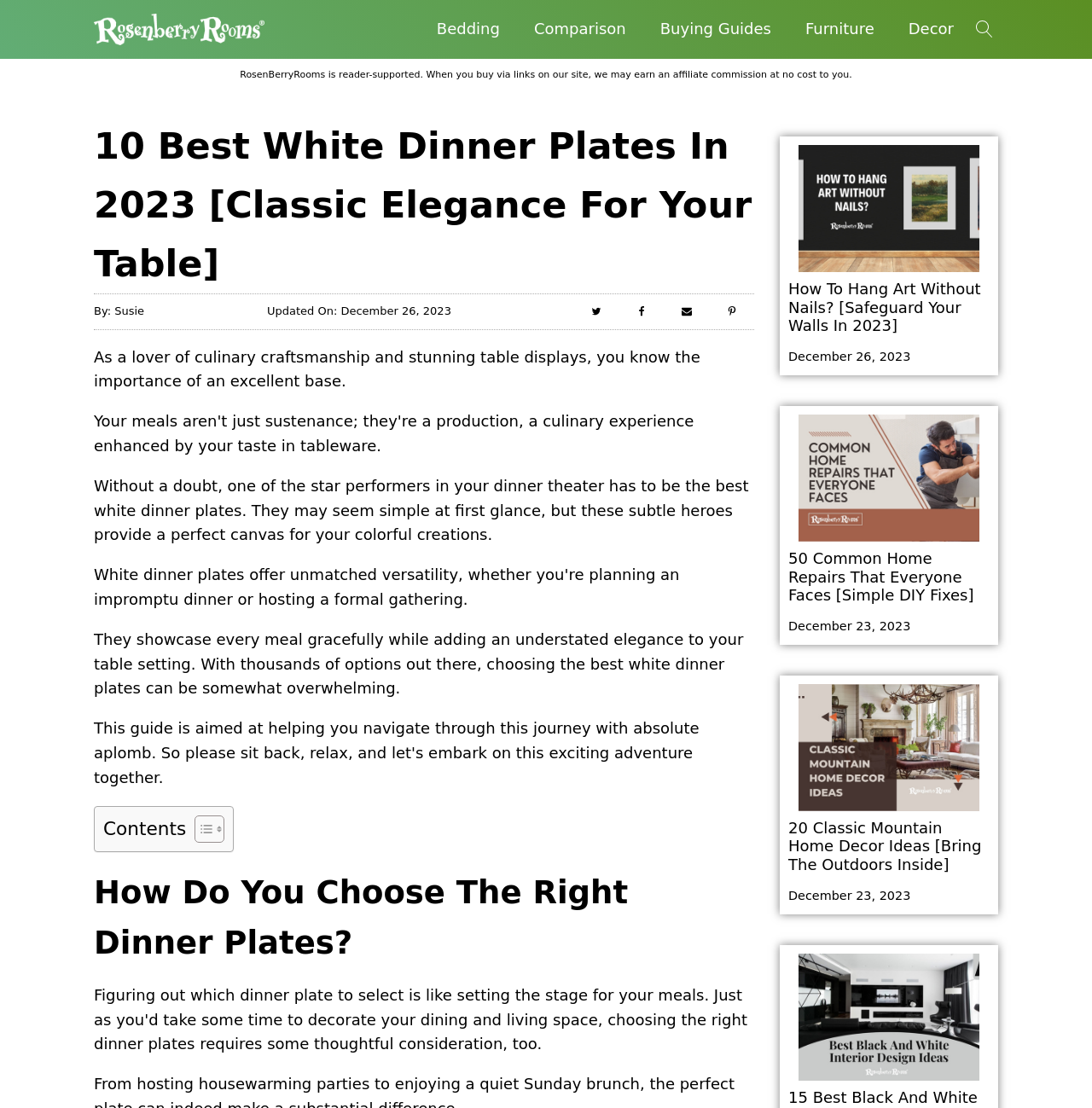Can you find the bounding box coordinates for the element that needs to be clicked to execute this instruction: "Follow on Twitter"? The coordinates should be given as four float numbers between 0 and 1, i.e., [left, top, right, bottom].

[0.528, 0.267, 0.565, 0.295]